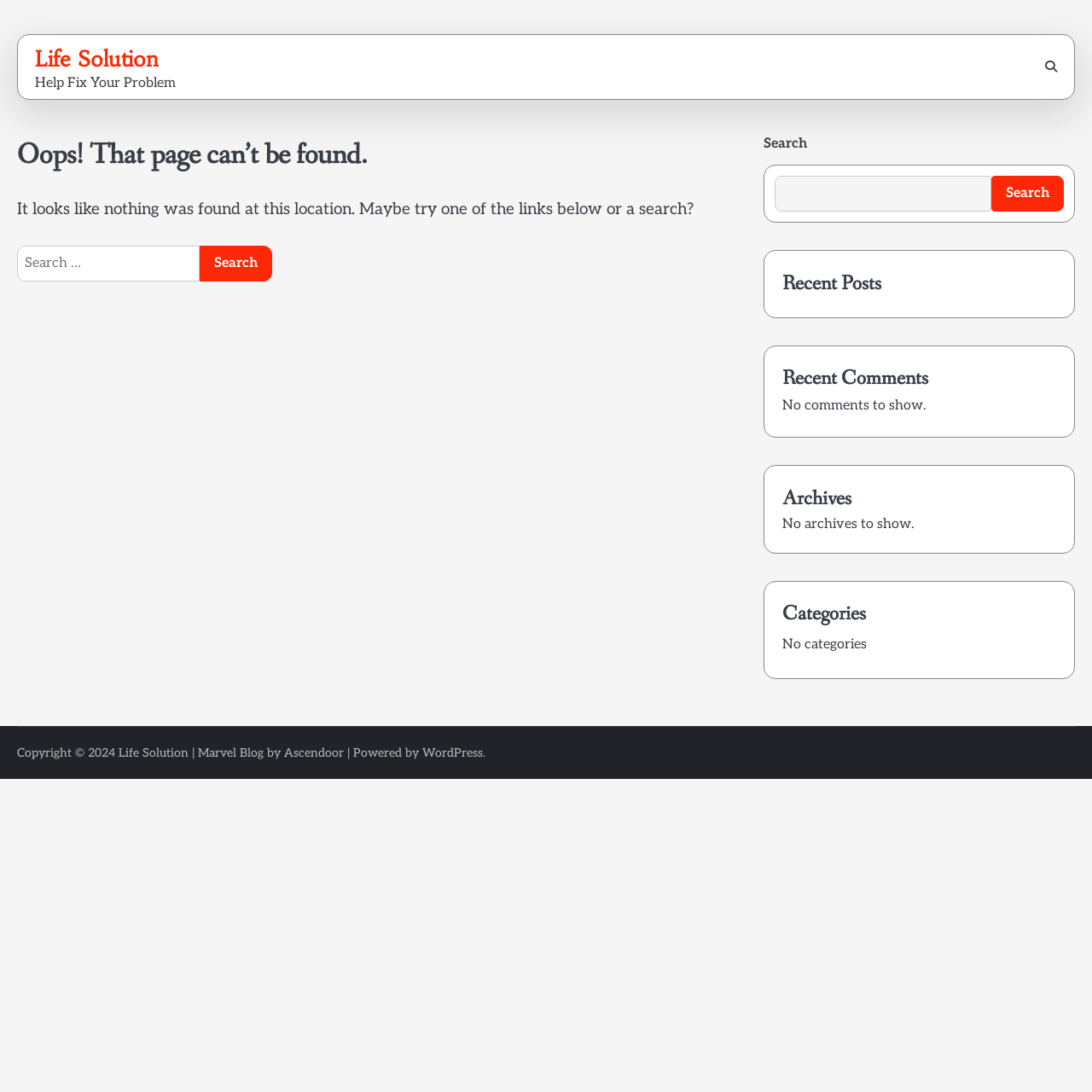From the given element description: "Life Solution", find the bounding box for the UI element. Provide the coordinates as four float numbers between 0 and 1, in the order [left, top, right, bottom].

[0.109, 0.683, 0.173, 0.696]